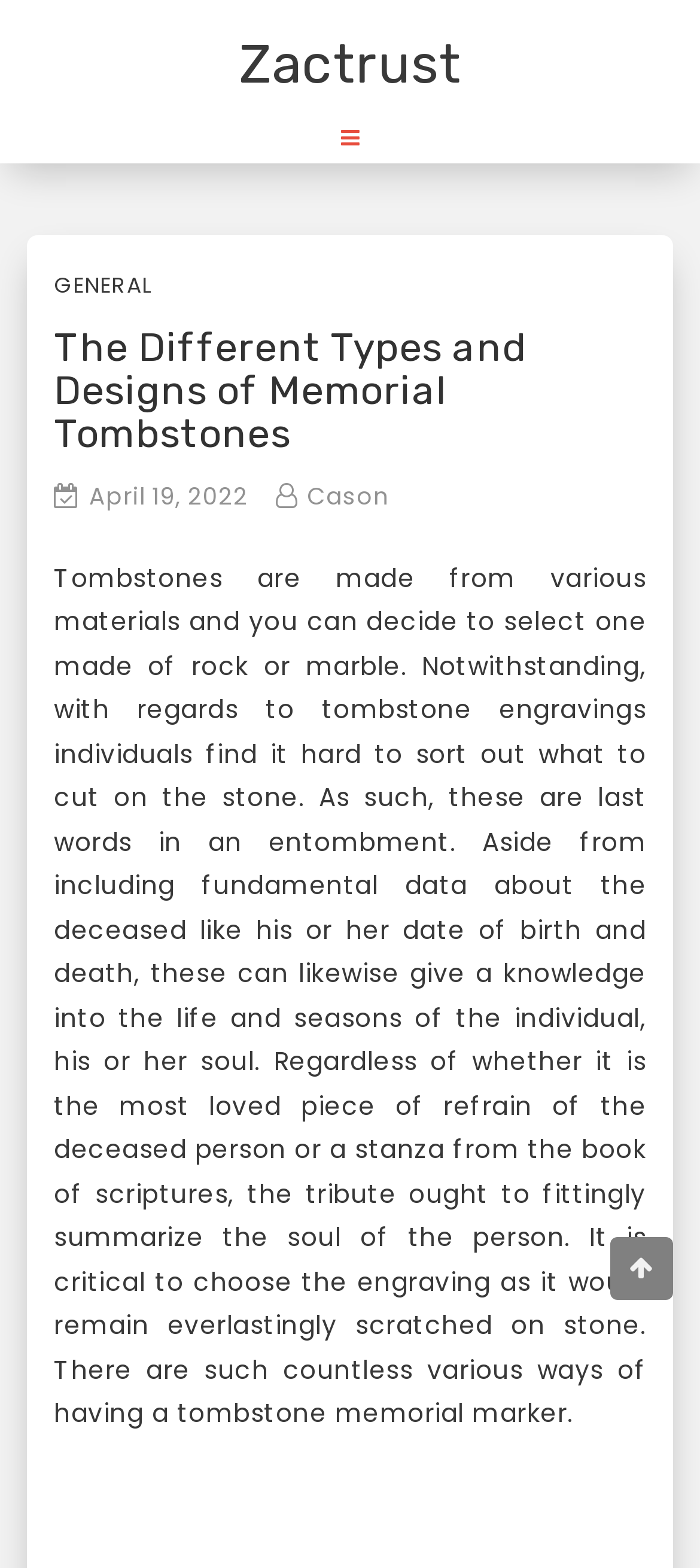Provide the bounding box coordinates of the HTML element described by the text: "Cason".

[0.438, 0.306, 0.555, 0.328]